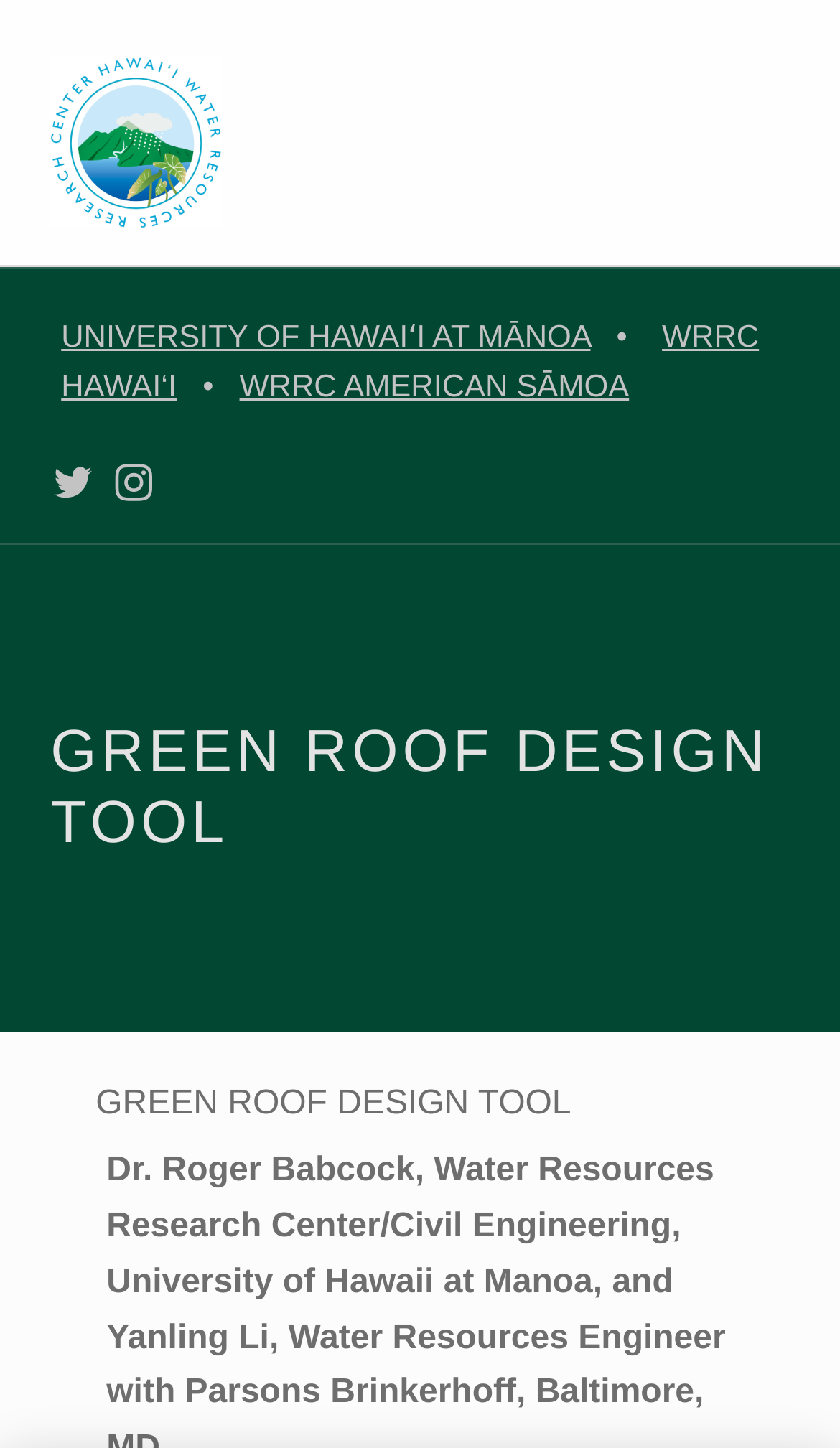How many social media links are in the header?
Using the image, answer in one word or phrase.

2